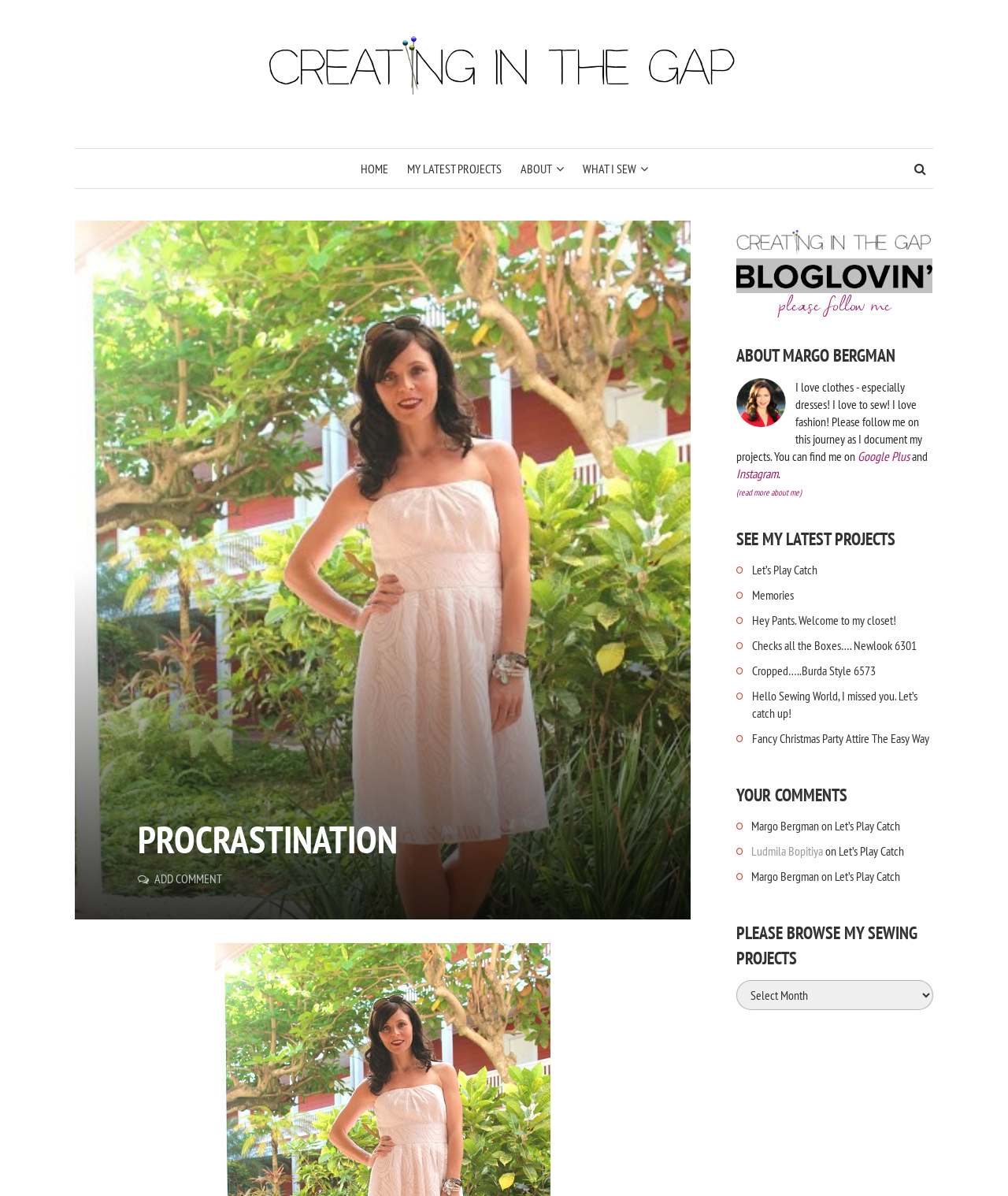Please identify the bounding box coordinates of the area that needs to be clicked to follow this instruction: "Search for something".

[0.895, 0.125, 0.926, 0.157]